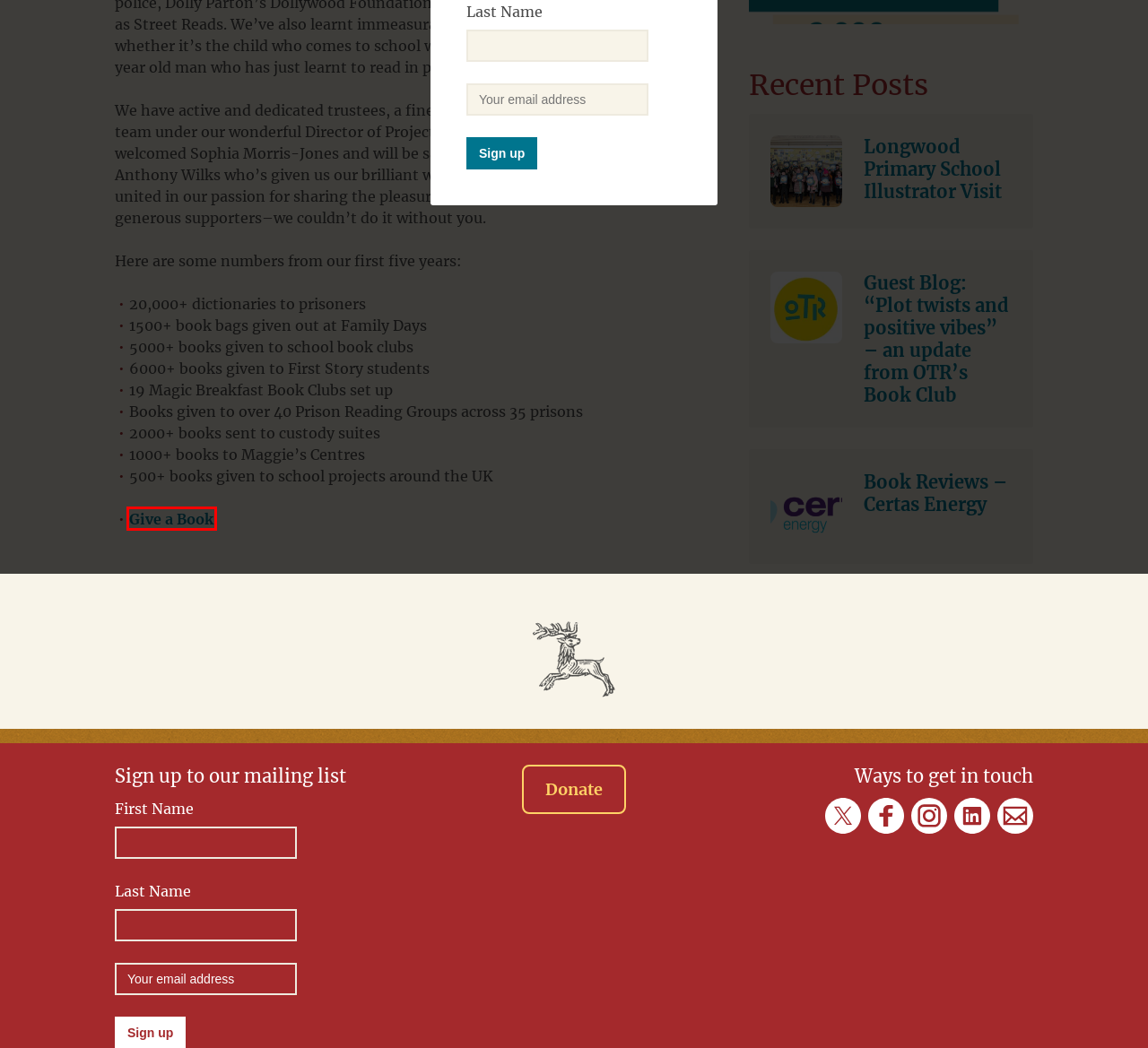Examine the webpage screenshot and identify the UI element enclosed in the red bounding box. Pick the webpage description that most accurately matches the new webpage after clicking the selected element. Here are the candidates:
A. Give a Book GDPR Policy May 2018 • Give a Book
B. Longwood Primary School Illustrator Visit • Give a Book
C. Home • Give a Book
D. Give a Book Archives • Give a Book
E. Blog • Give a Book
F. Home | Lift
G. Guest Blog: “Plot twists and positive vibes” - an update from OTR’s Book Club • Give a Book
H. Book Reviews - Certas Energy • Give a Book

D